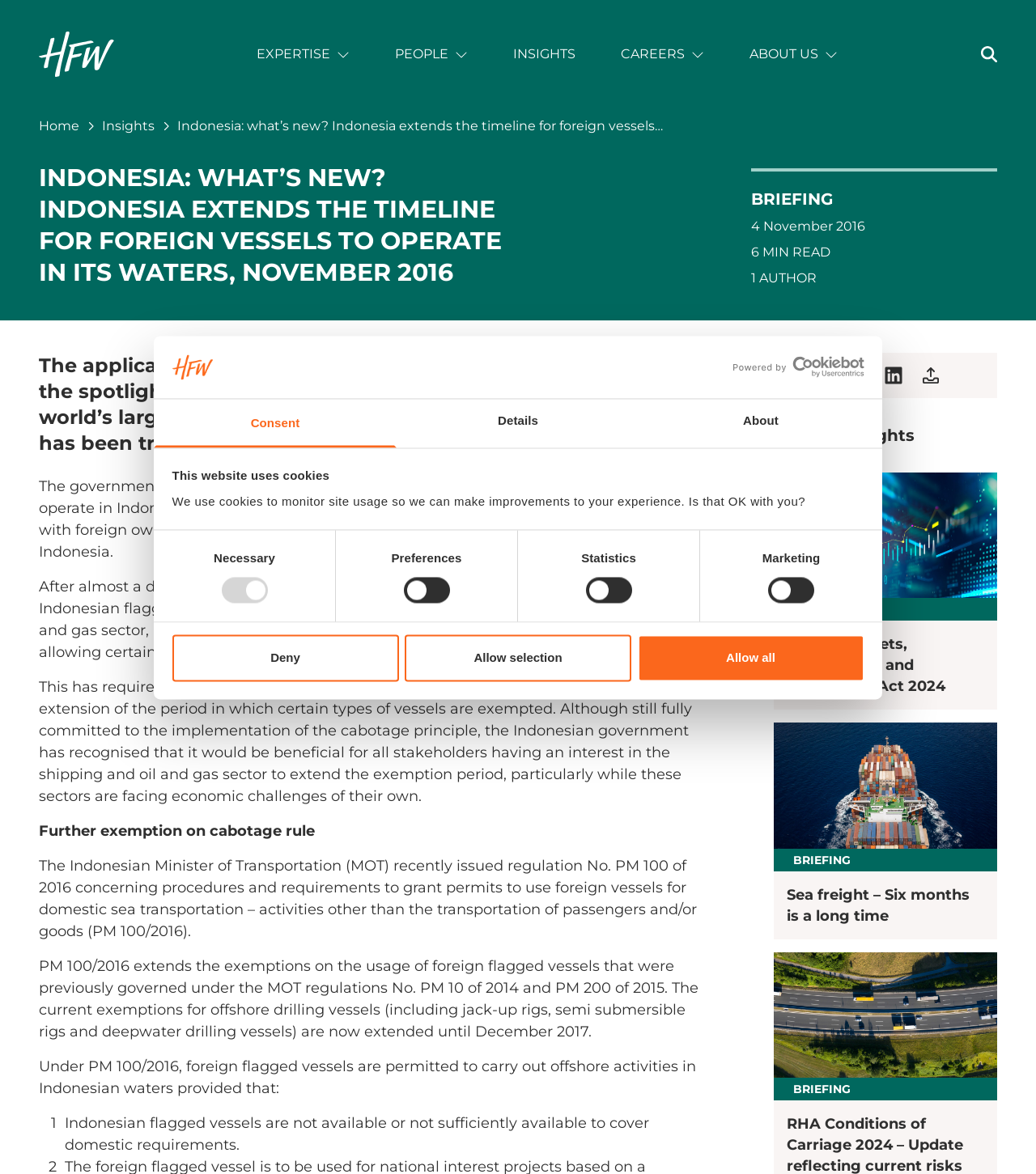Carefully examine the image and provide an in-depth answer to the question: What is the title of the briefing?

The title of the briefing is 'INDONESIA: WHAT’S NEW? INDONESIA EXTENDS THE TIMELINE FOR FOREIGN VESSELS TO OPERATE IN ITS WATERS, NOVEMBER 2016', which indicates that the briefing is about a recent development in Indonesia's cabotage law.